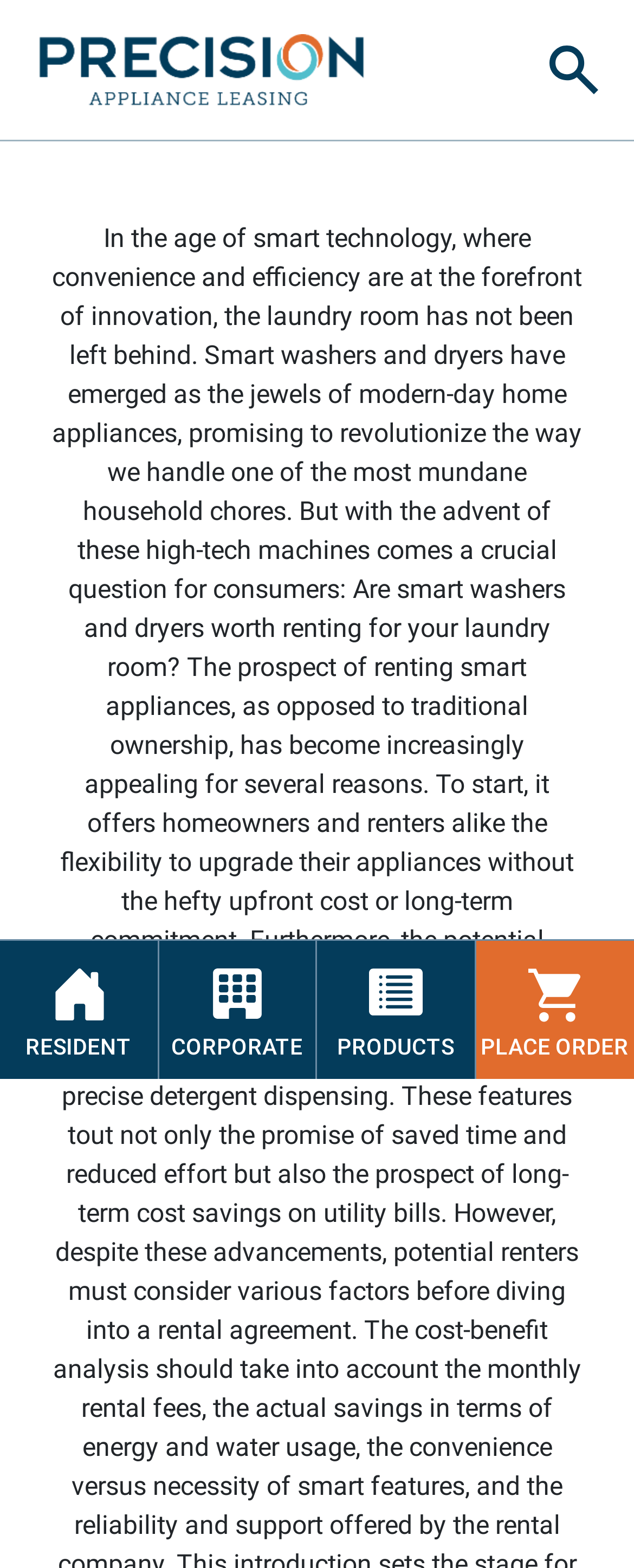Please examine the image and provide a detailed answer to the question: How many input fields are there?

I looked for input fields on the webpage and found only one, which is a textbox with a placeholder 'Type search term and press enter'. Therefore, there is only 1 input field.